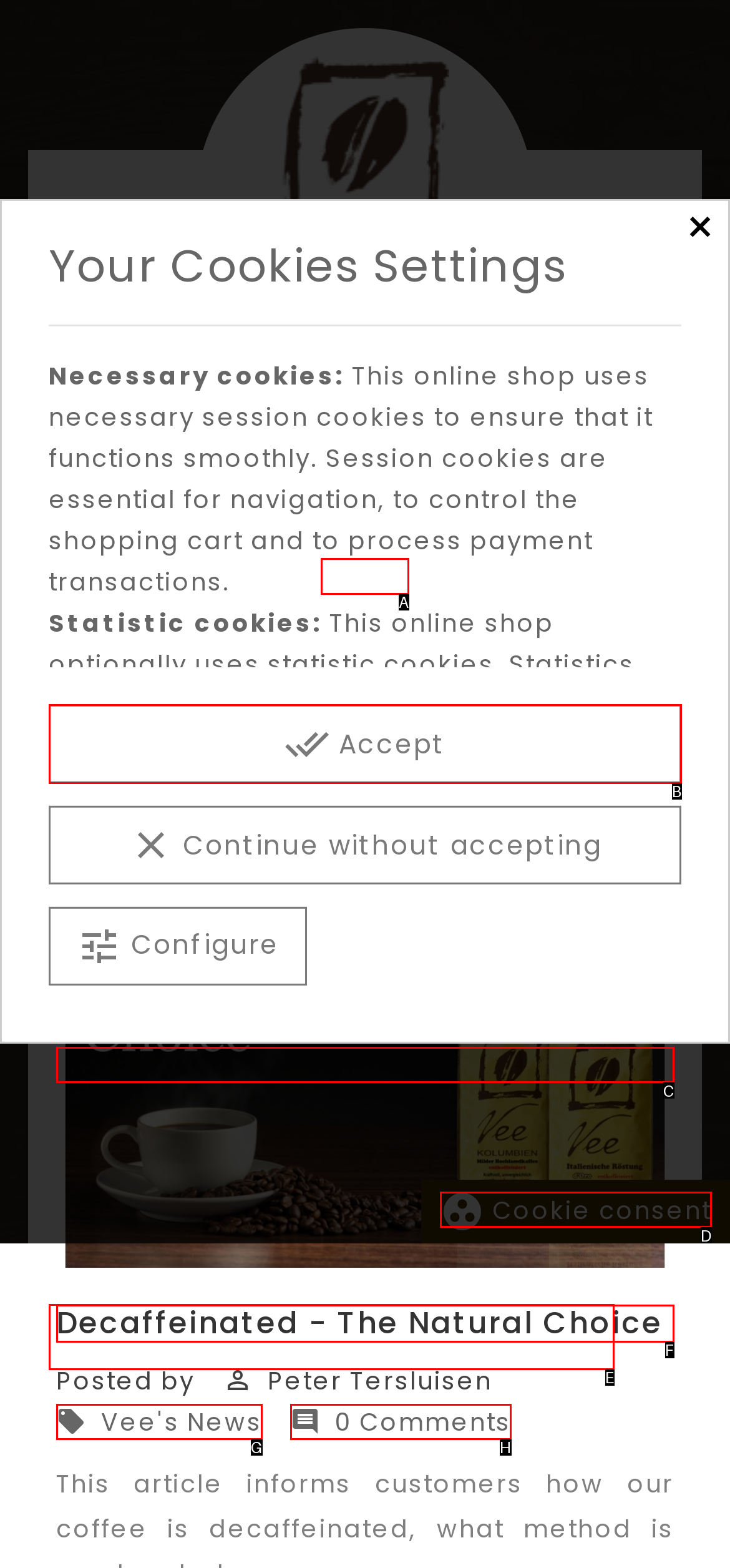From the available options, which lettered element should I click to complete this task: Click on the 'Find' button?

None